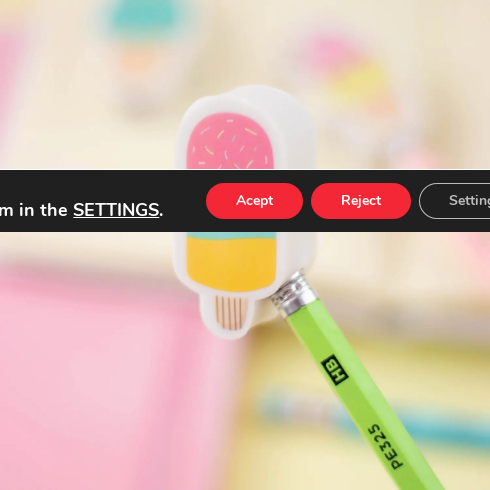What is the label on the pencil?
We need a detailed and meticulous answer to the question.

The pencil is clearly labeled with 'HB', which is visible next to the eraser in the image.